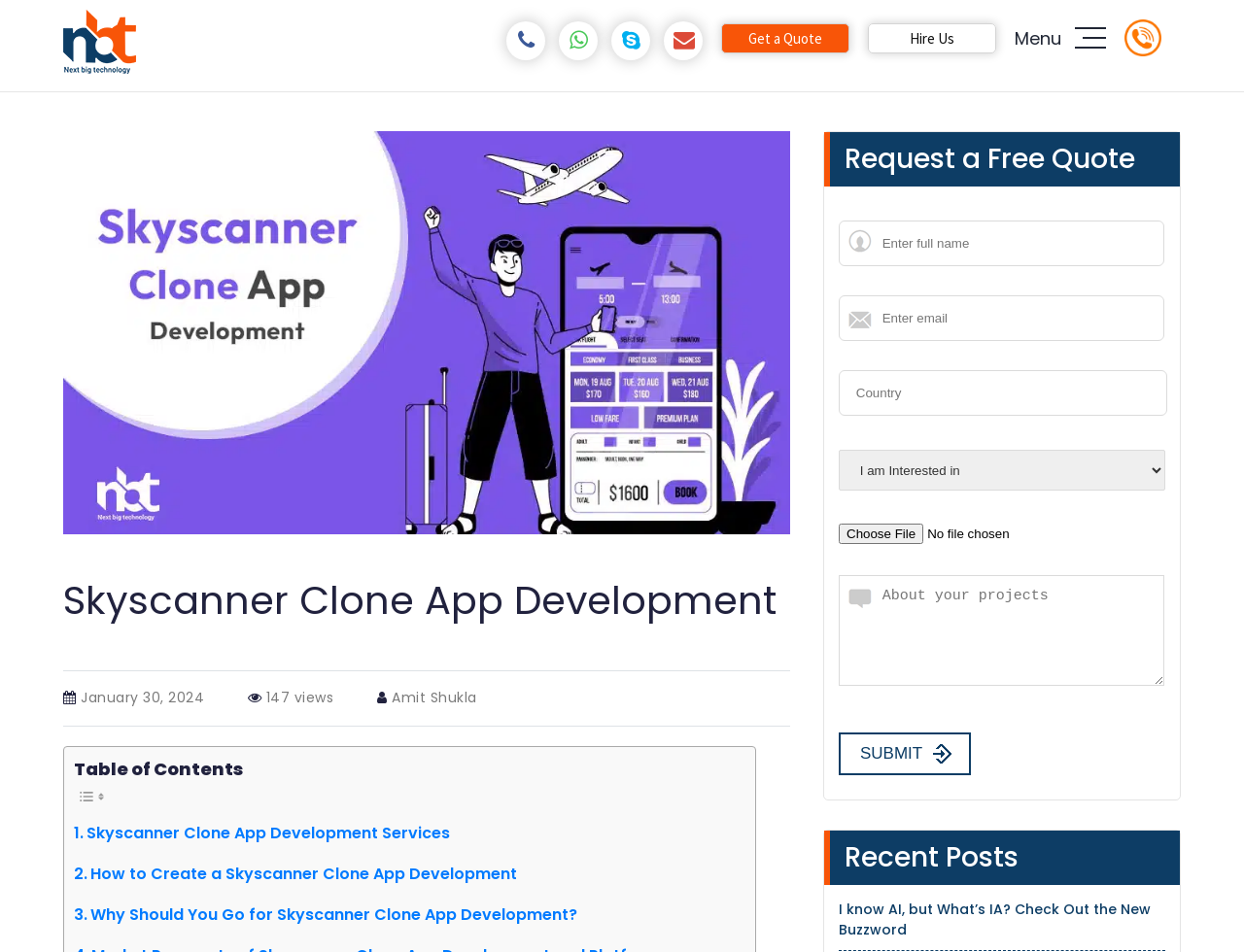Identify the bounding box coordinates of the region that needs to be clicked to carry out this instruction: "Click the 'Get a Quote' button". Provide these coordinates as four float numbers ranging from 0 to 1, i.e., [left, top, right, bottom].

[0.58, 0.024, 0.683, 0.056]